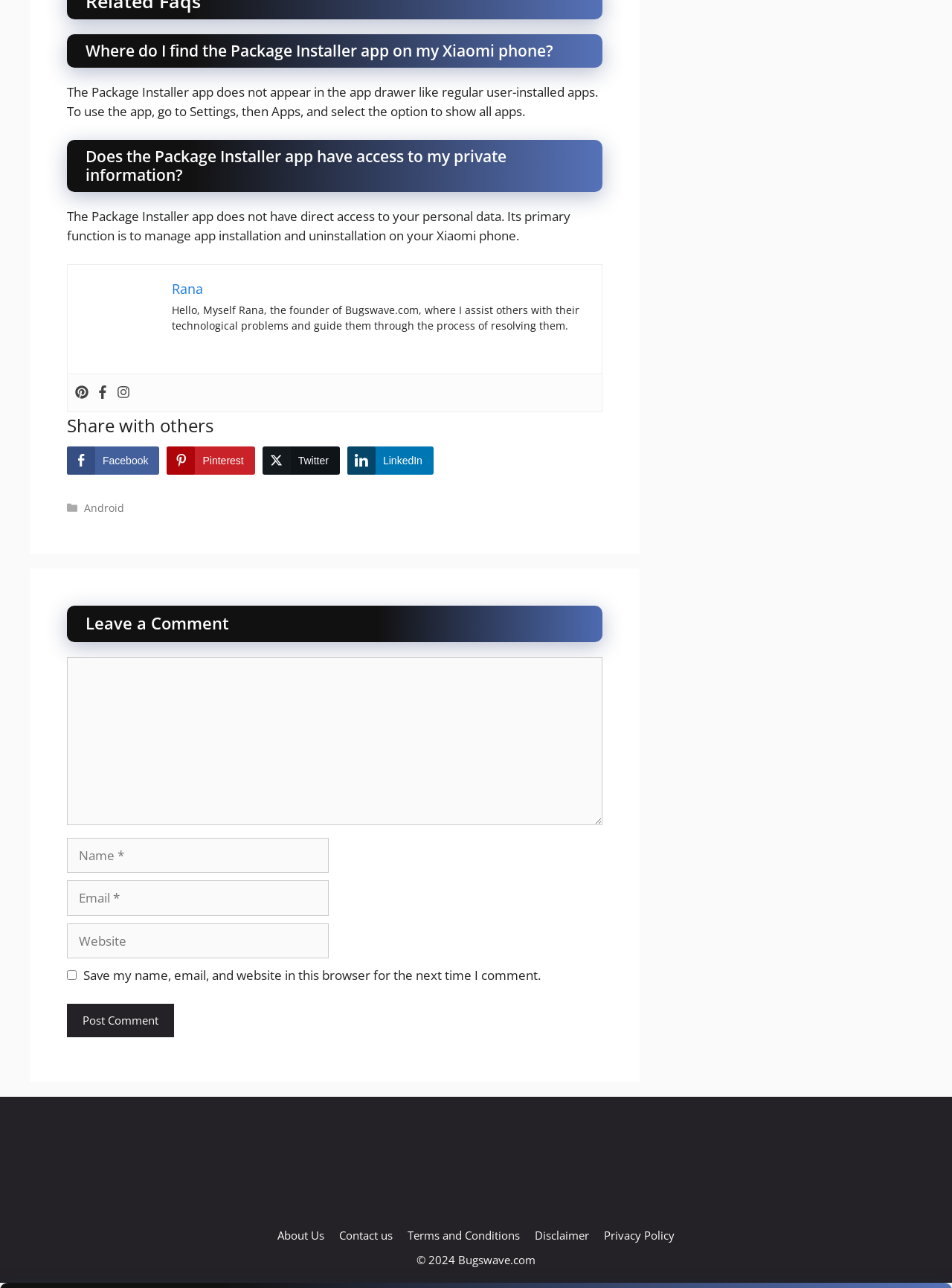Find the bounding box coordinates for the area that should be clicked to accomplish the instruction: "Click the About Us link".

[0.291, 0.953, 0.341, 0.965]